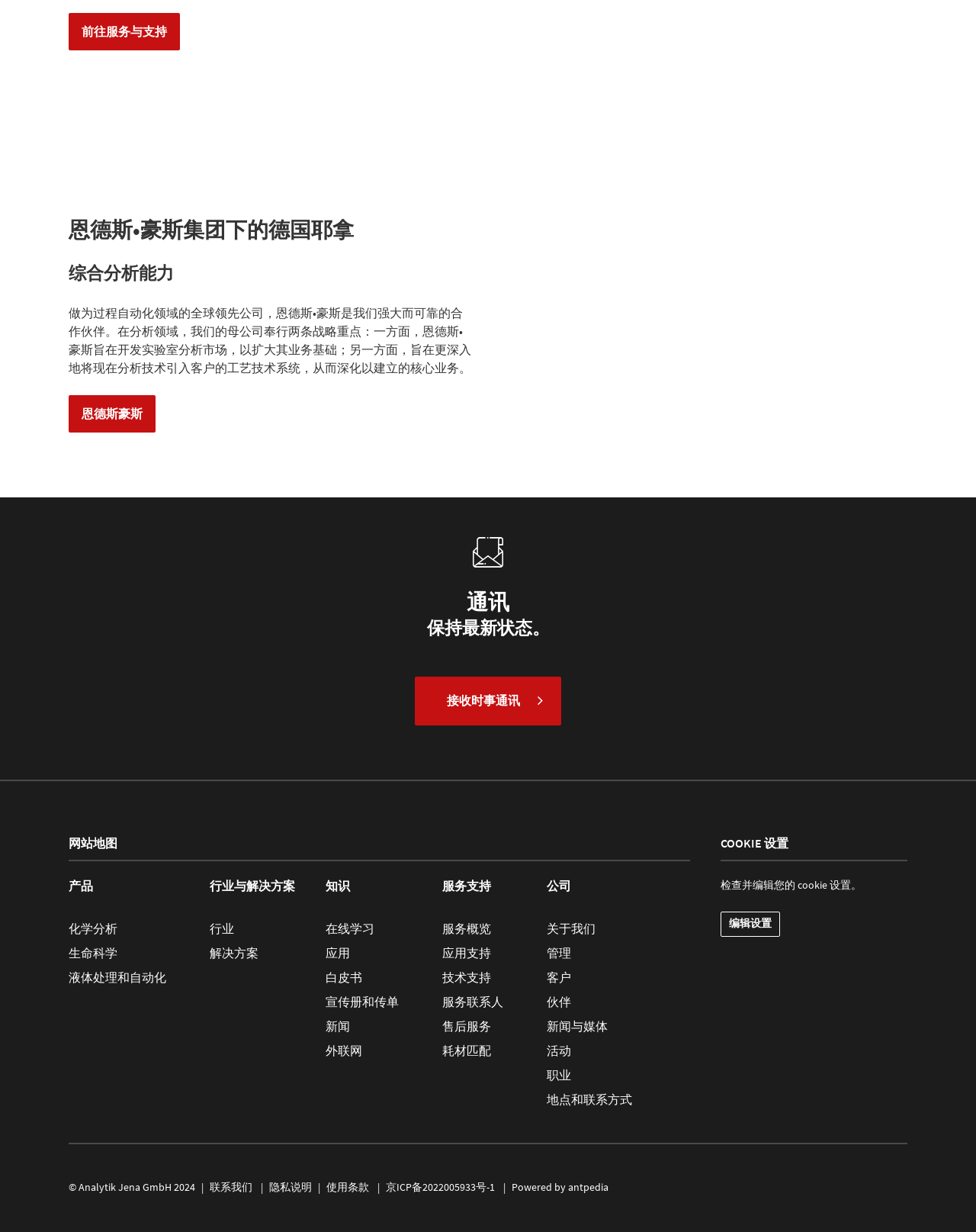Please identify the bounding box coordinates of the area I need to click to accomplish the following instruction: "go to 服务支持".

[0.453, 0.712, 0.503, 0.737]